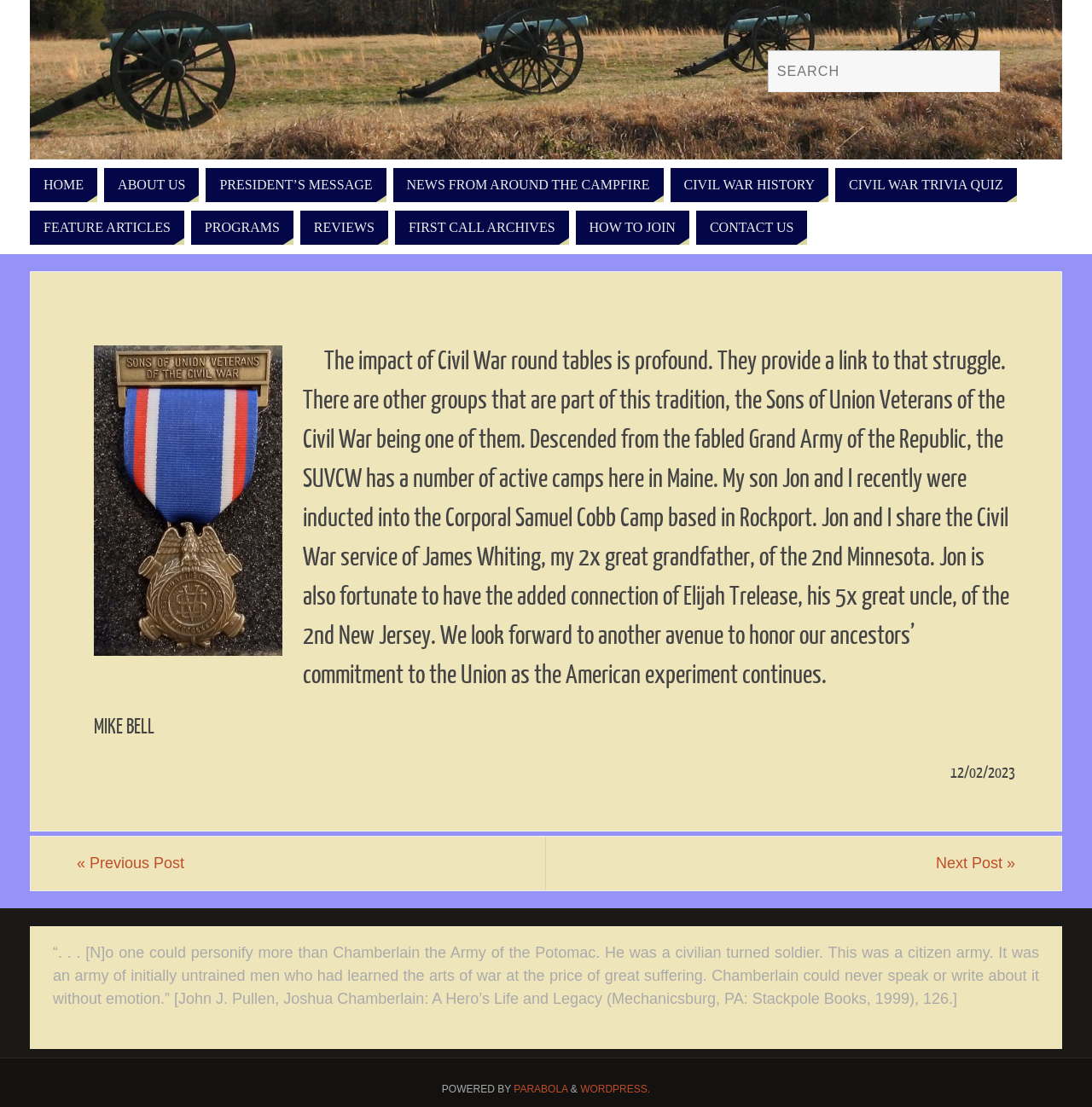What is the topic of the article on the webpage?
Refer to the image and give a detailed answer to the query.

The topic of the article on the webpage can be inferred from the content of the article, which mentions the Civil War, the Sons of Union Veterans of the Civil War, and the Grand Army of the Republic. The article also mentions specific individuals who served in the Civil War, such as James Whiting and Elijah Trelease.